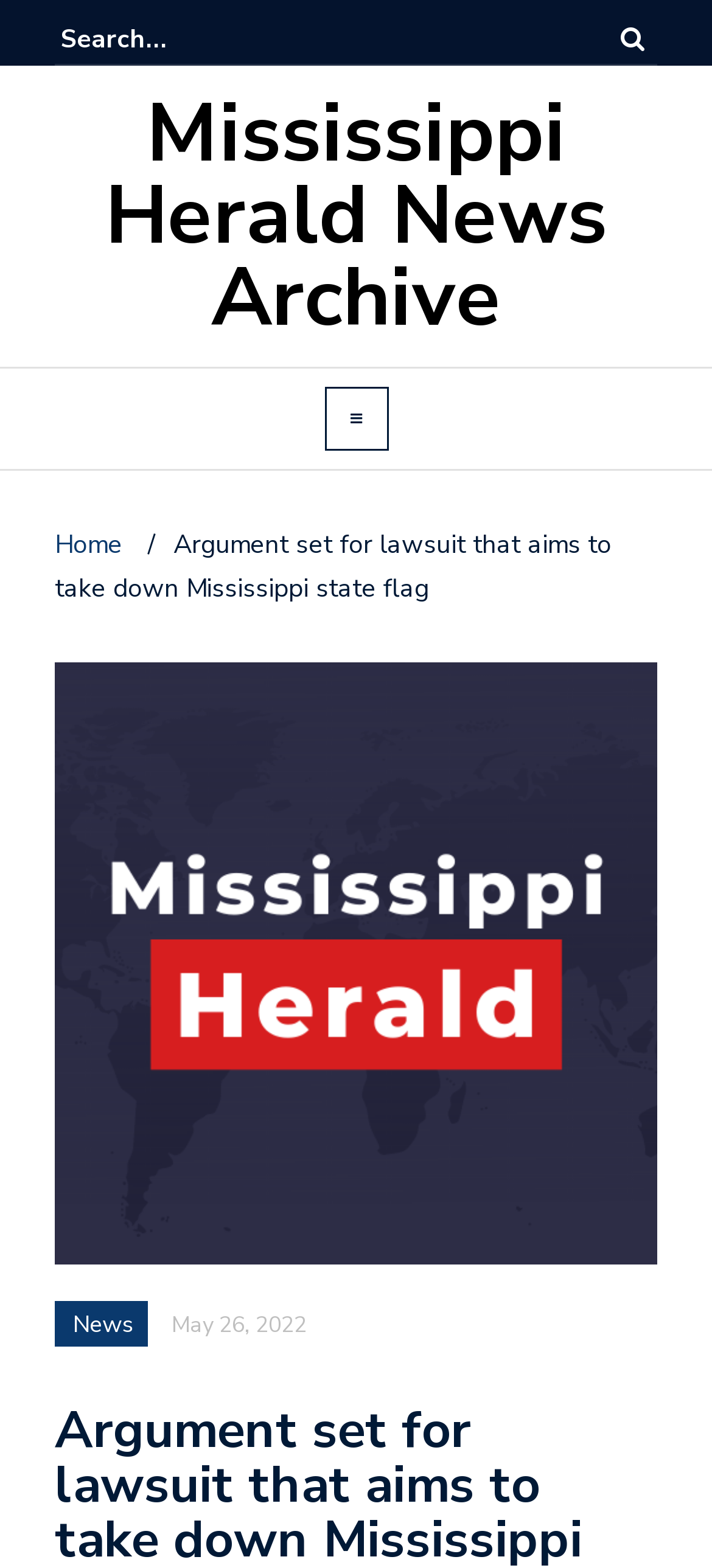Identify the bounding box coordinates of the HTML element based on this description: "News".

[0.103, 0.834, 0.19, 0.855]